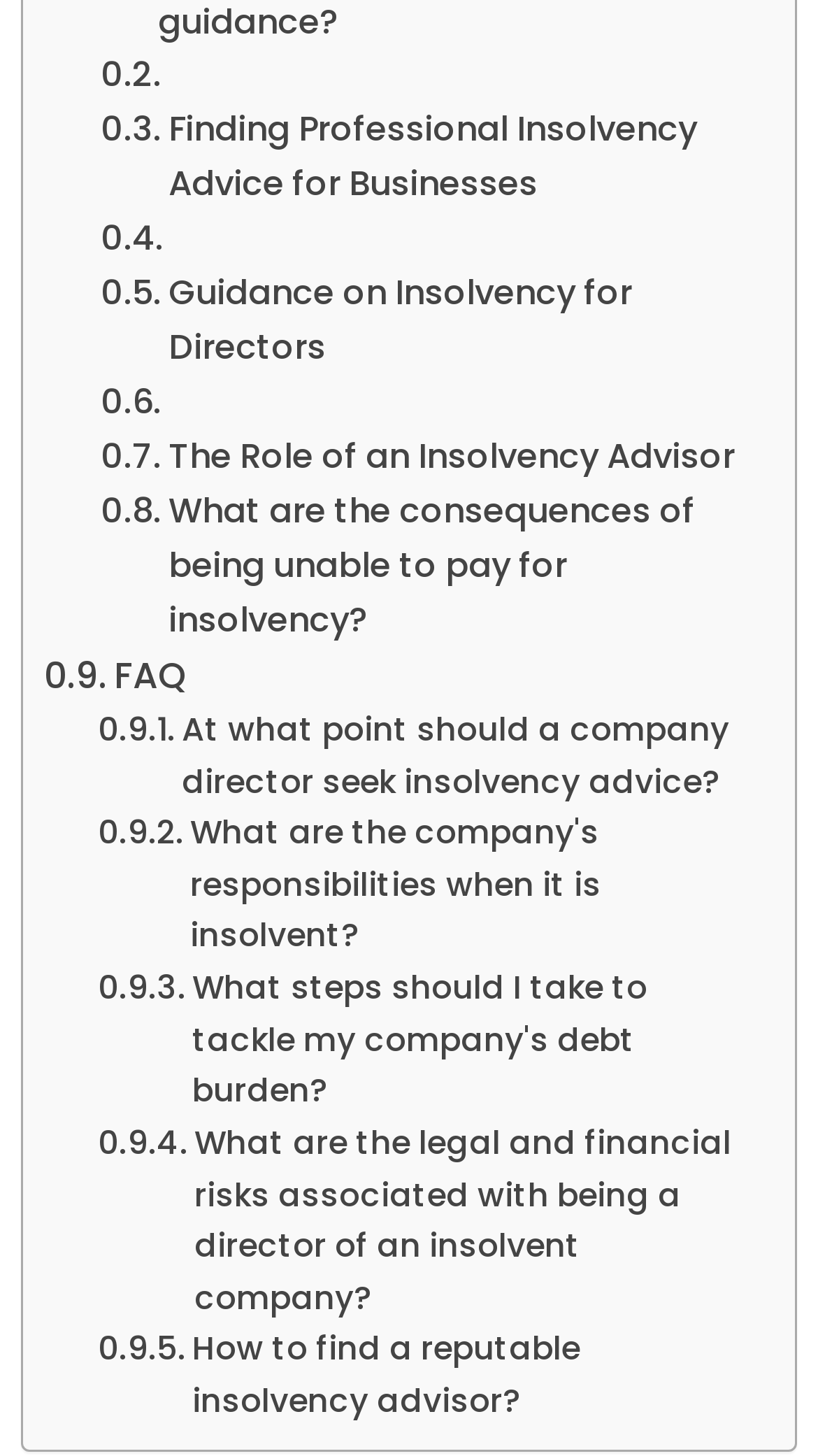How many links are there on the webpage?
Based on the visual, give a brief answer using one word or a short phrase.

10